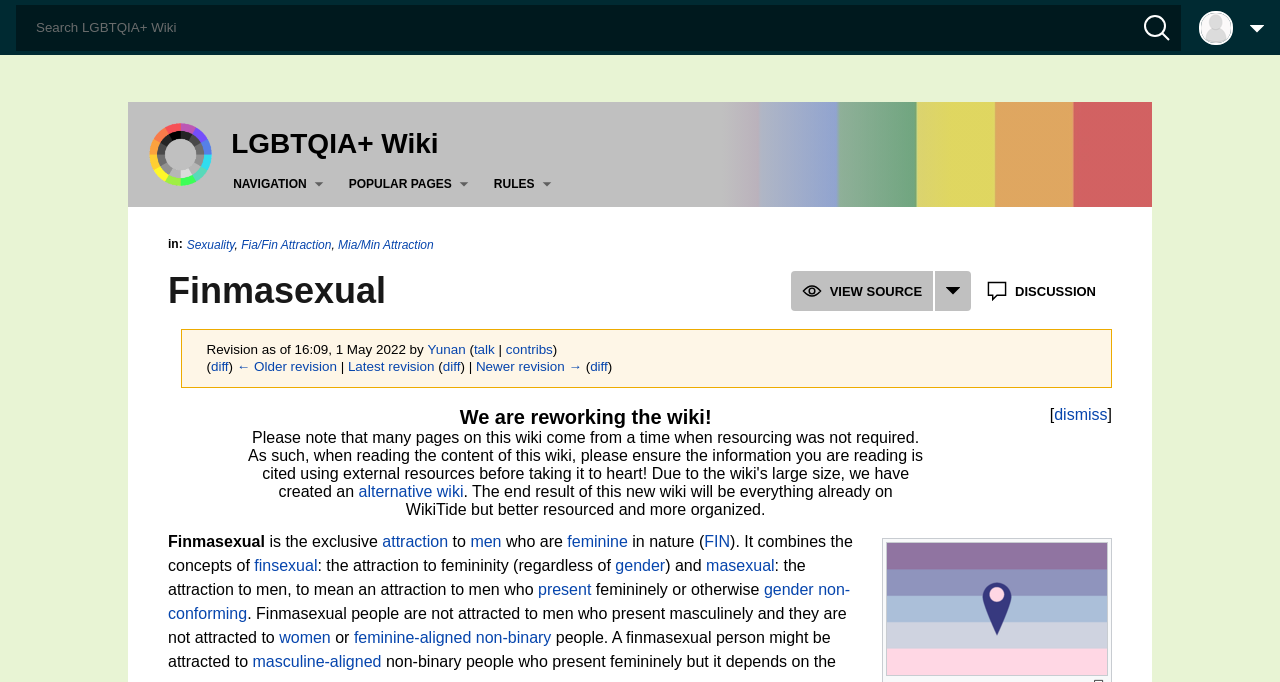What is the category of attraction described on this page?
Please provide a single word or phrase as the answer based on the screenshot.

Finmasexual